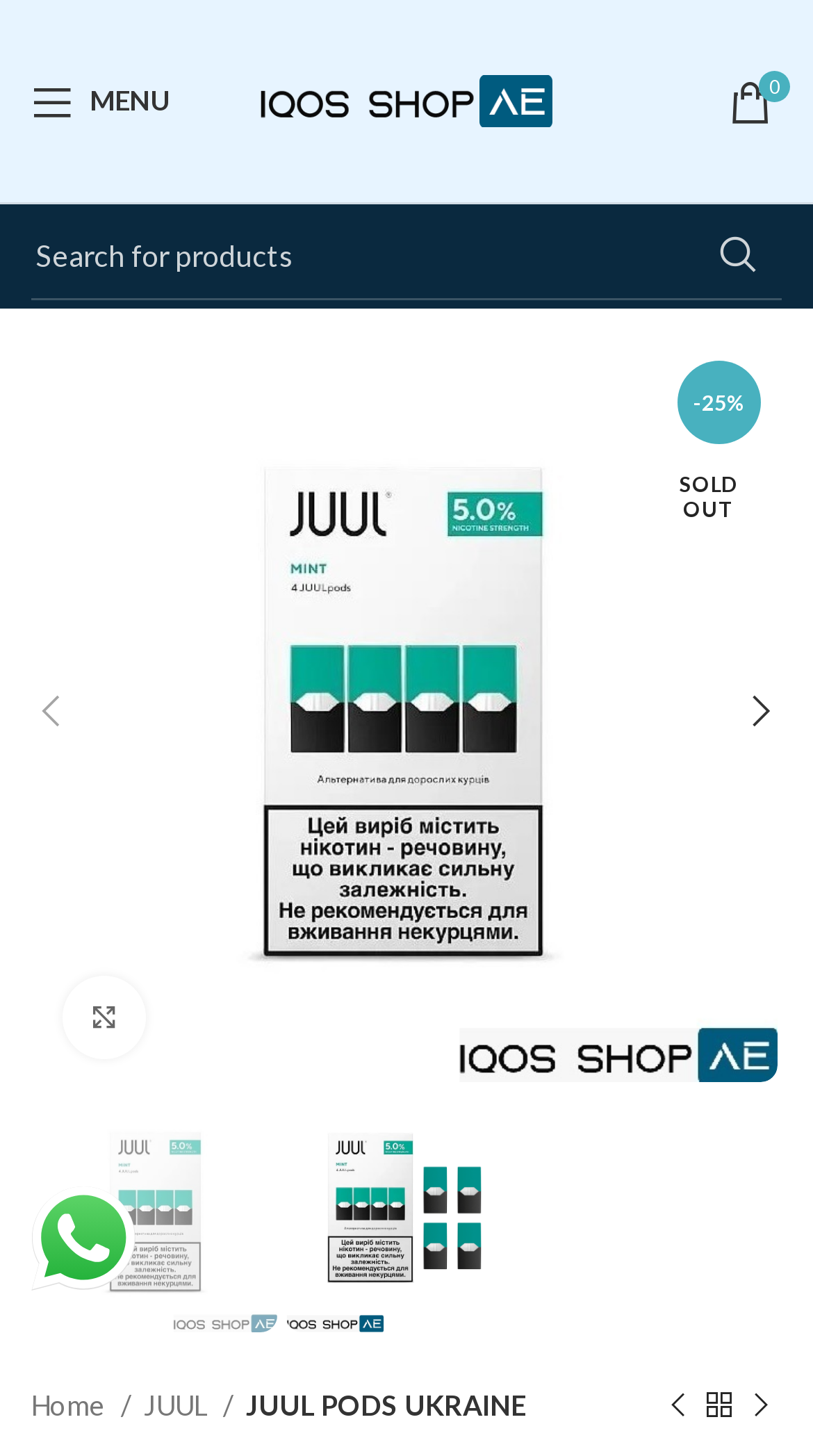Please determine the bounding box coordinates of the element to click on in order to accomplish the following task: "Search for products". Ensure the coordinates are four float numbers ranging from 0 to 1, i.e., [left, top, right, bottom].

[0.038, 0.146, 0.962, 0.206]